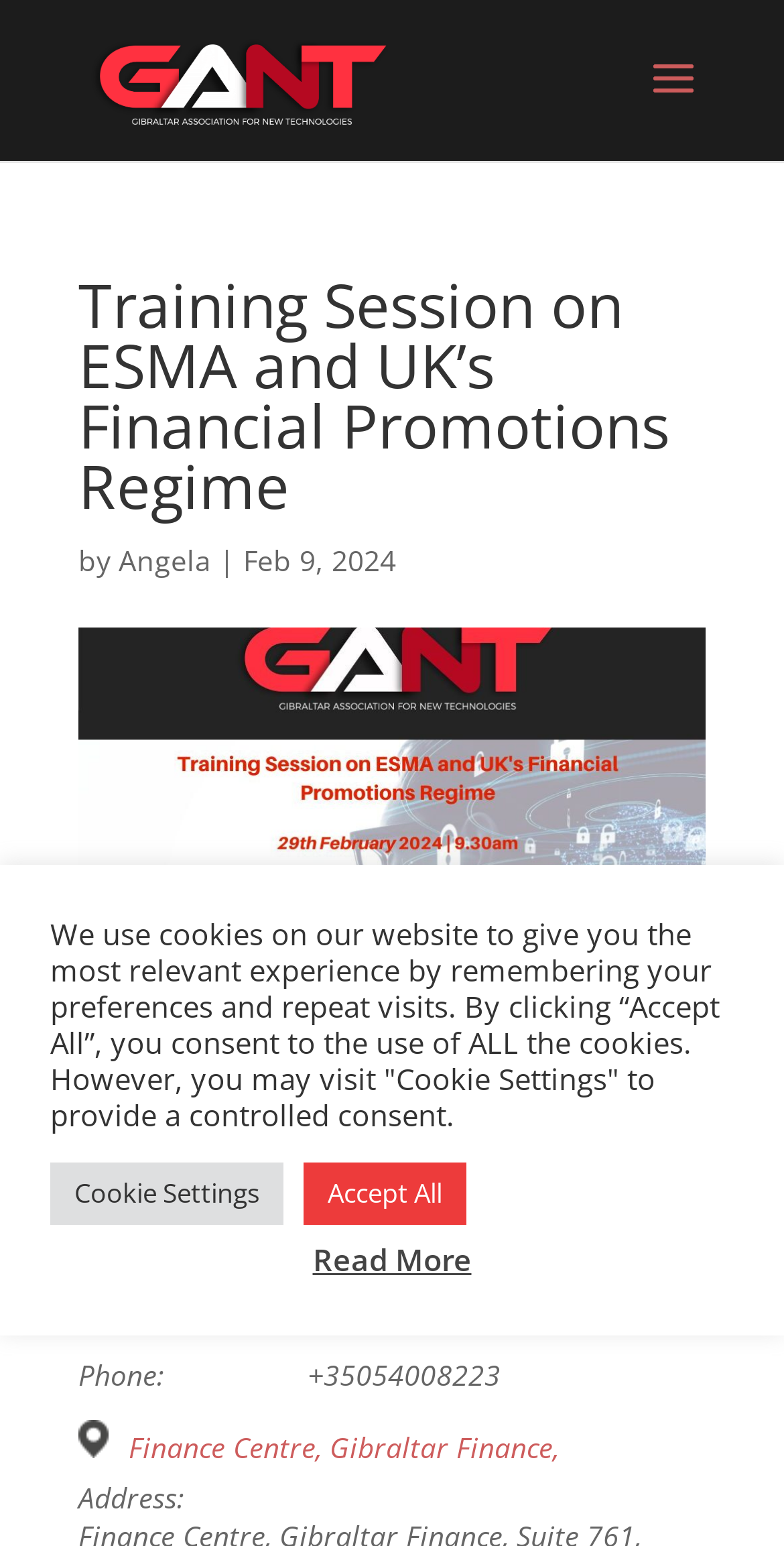Reply to the question with a single word or phrase:
Where is the training session taking place?

Finance Centre, Gibraltar Finance